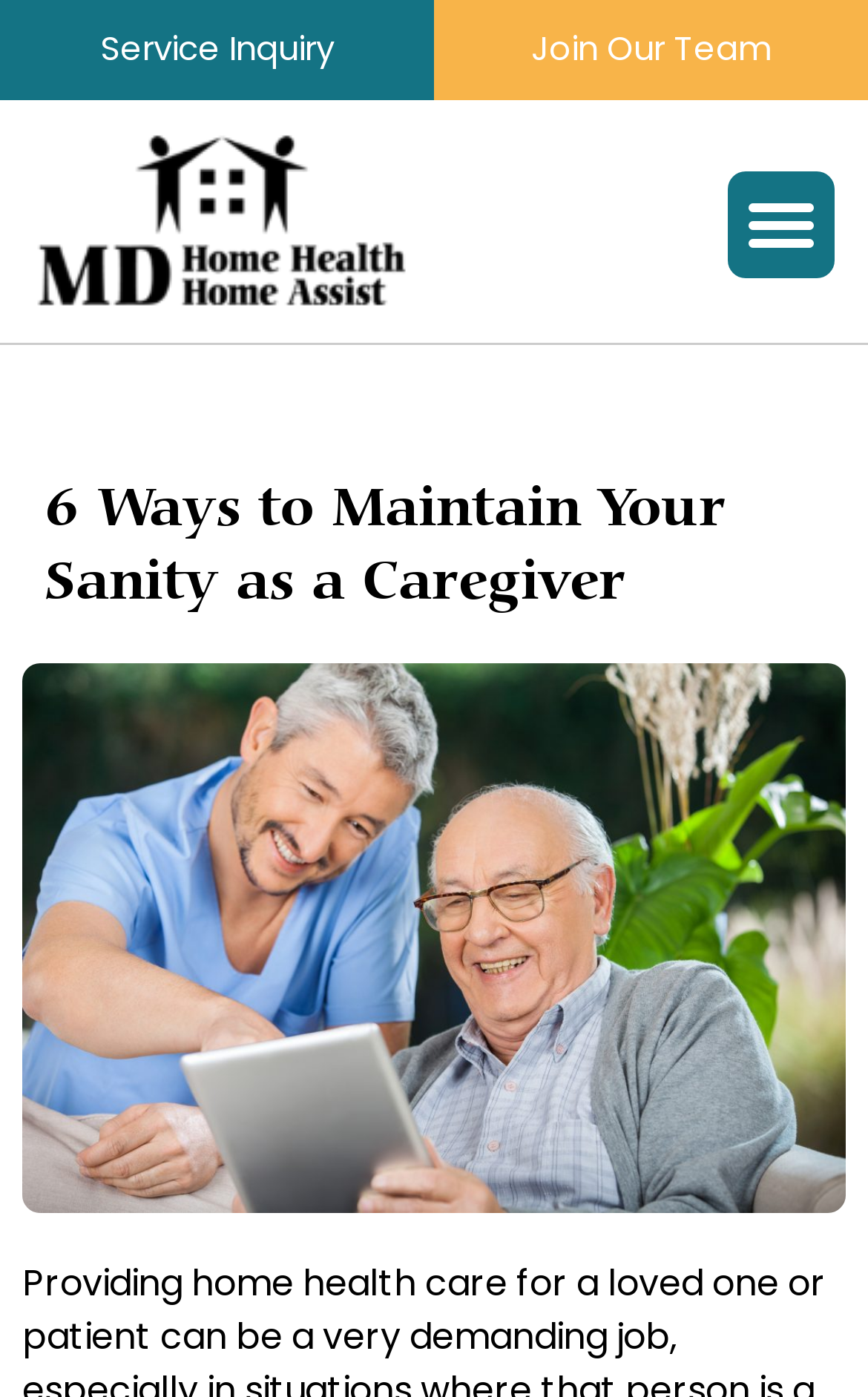Locate the UI element described as follows: "Service Inquiry". Return the bounding box coordinates as four float numbers between 0 and 1 in the order [left, top, right, bottom].

[0.0, 0.0, 0.5, 0.072]